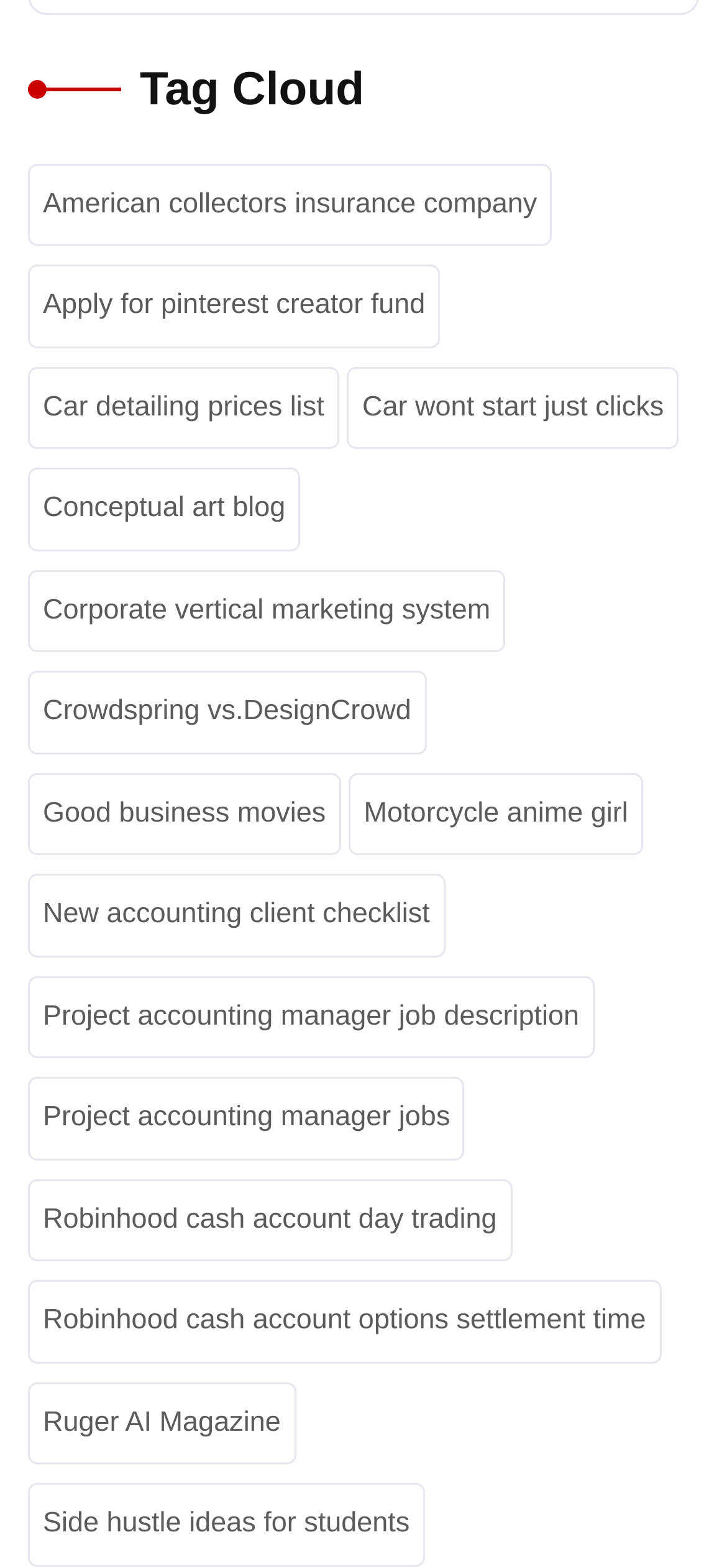Answer the following inquiry with a single word or phrase:
How many links are on this webpage?

20